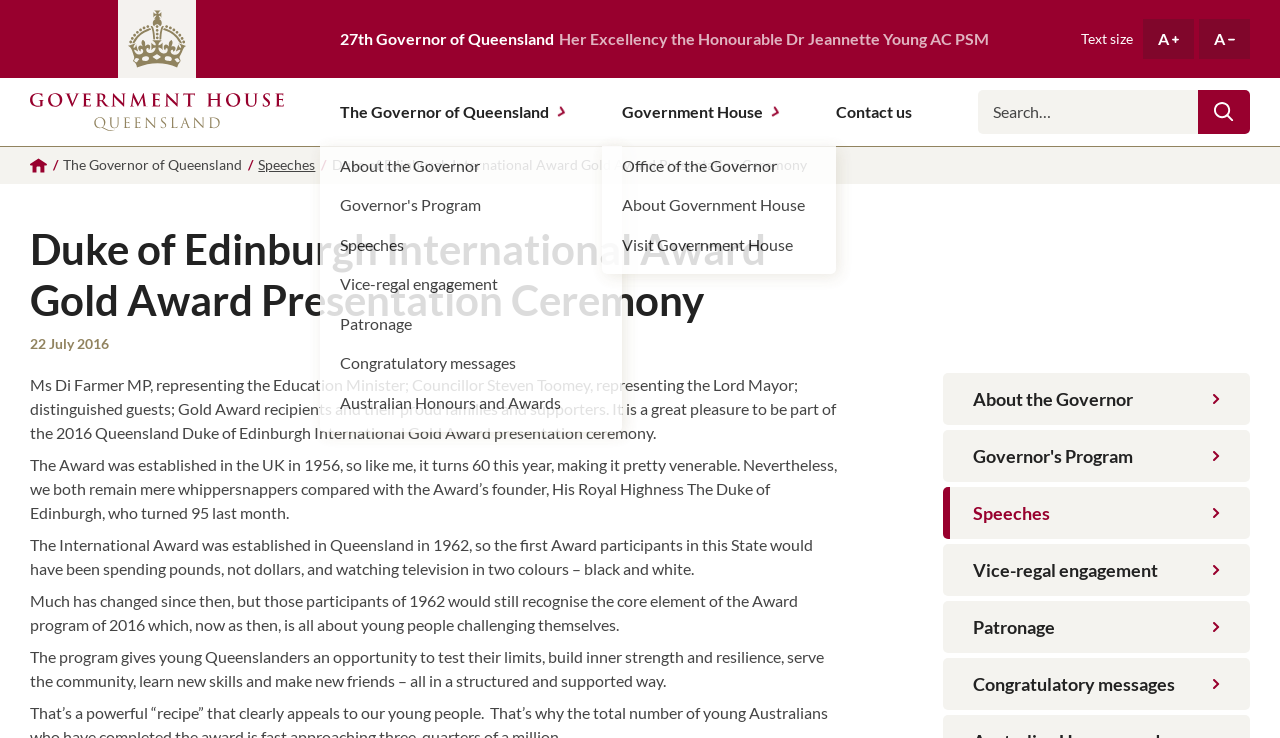Pinpoint the bounding box coordinates of the area that should be clicked to complete the following instruction: "Search the website". The coordinates must be given as four float numbers between 0 and 1, i.e., [left, top, right, bottom].

[0.764, 0.122, 0.936, 0.181]